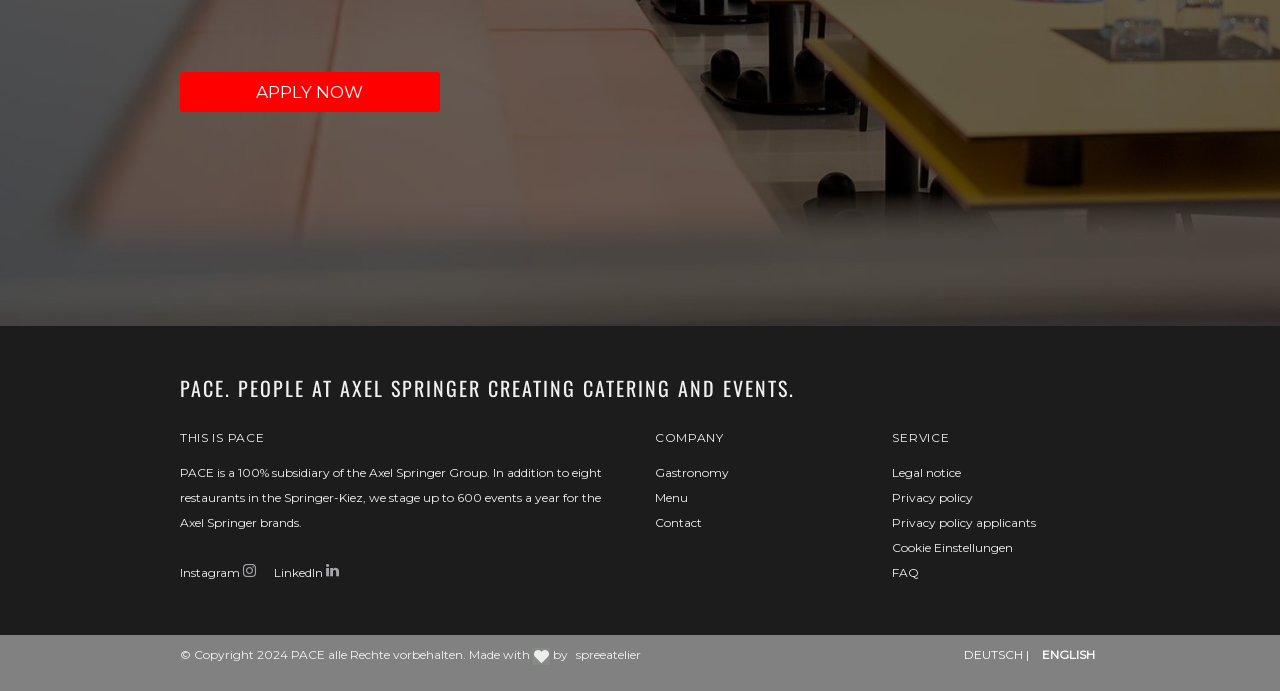Review the image closely and give a comprehensive answer to the question: What is the name of the company that made the webpage?

The name of the company that made the webpage can be found at the bottom of the webpage in the text 'Made with by spreeatelier'.